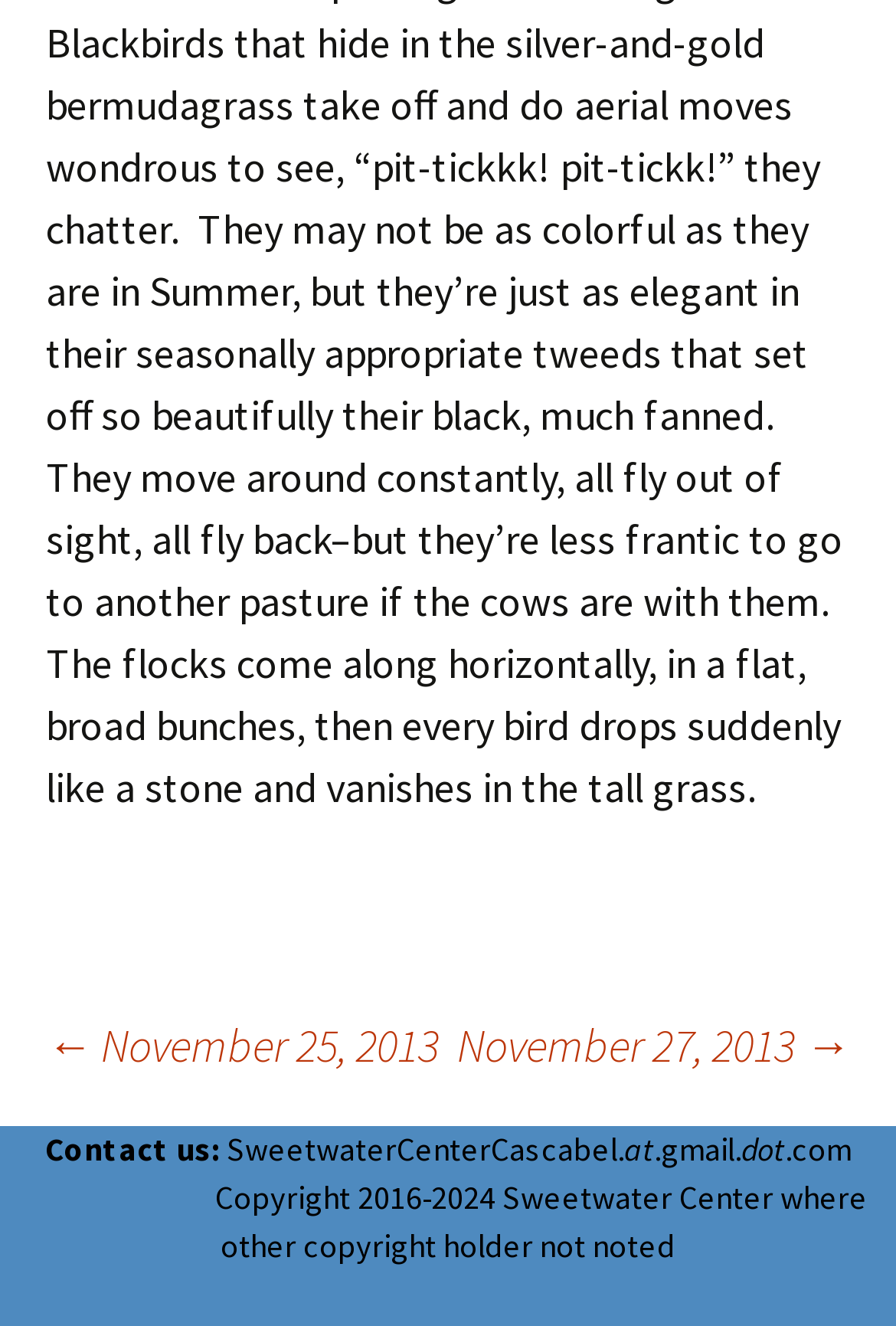Give a concise answer of one word or phrase to the question: 
What is the copyright year range?

2016-2024